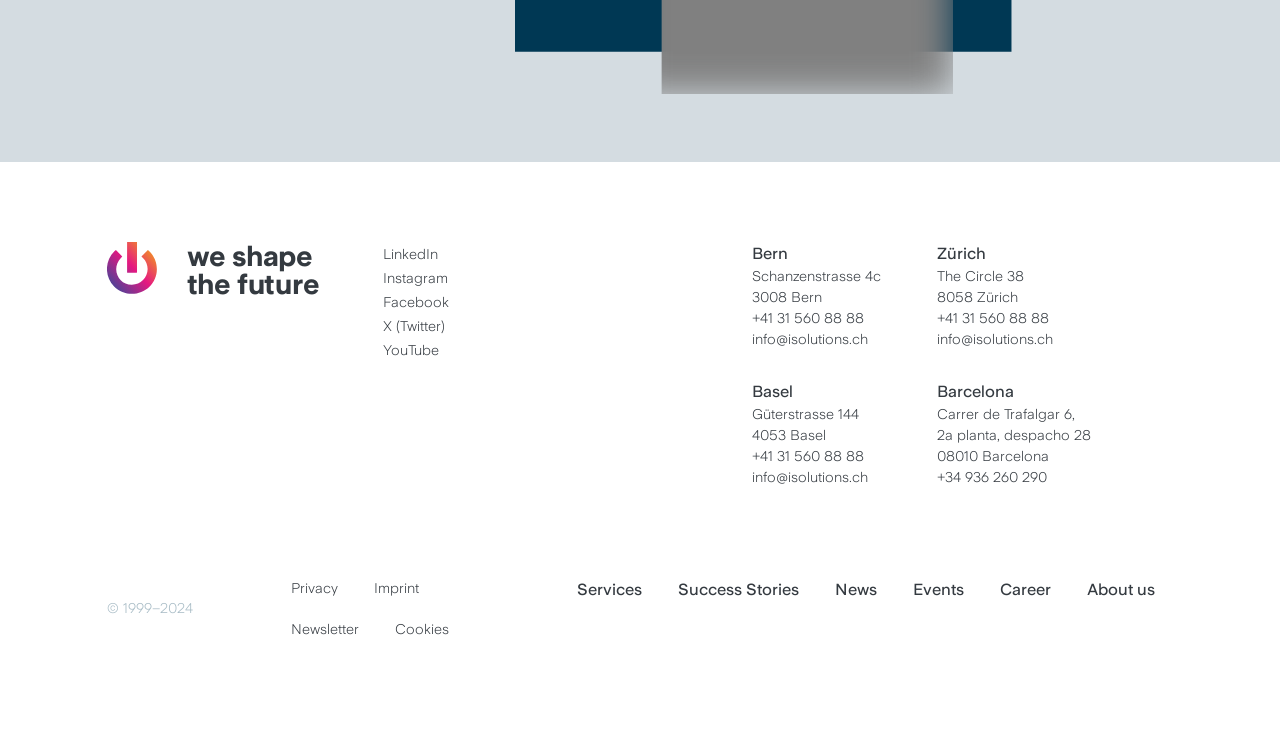Find the bounding box coordinates for the element described here: "Success Stories".

[0.516, 0.778, 0.639, 0.838]